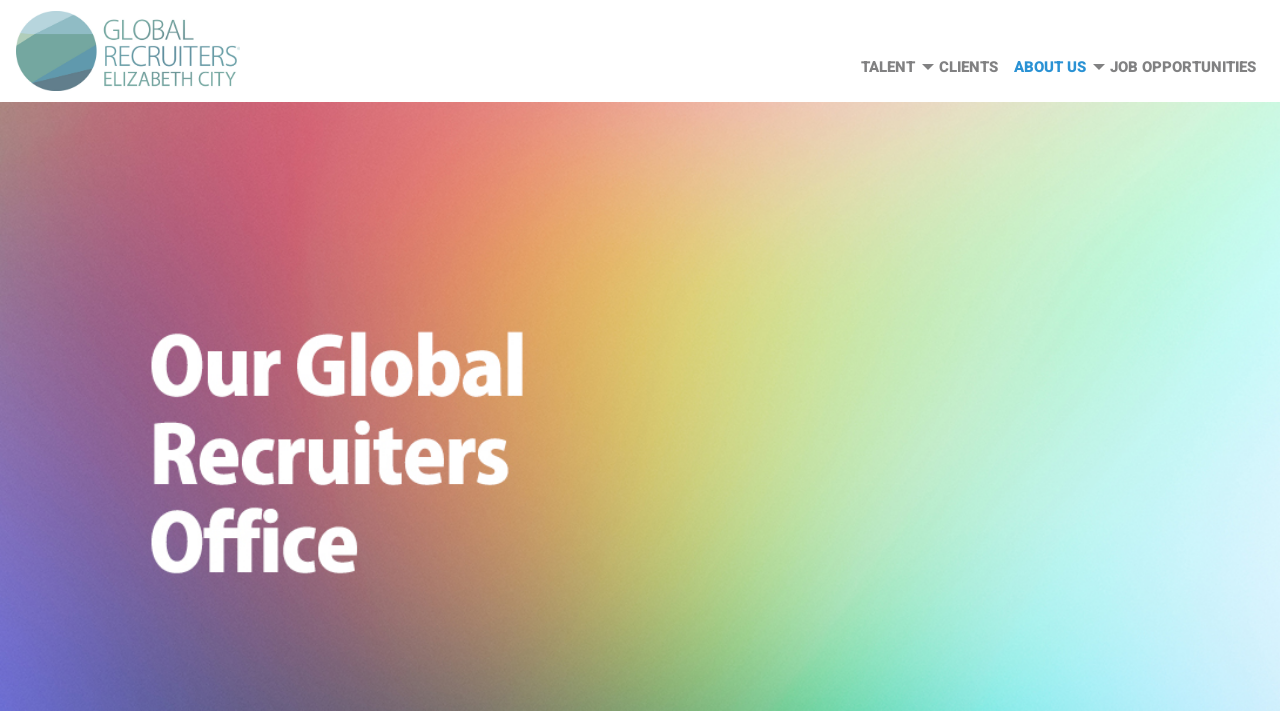How many links are in the top menu bar?
Using the screenshot, give a one-word or short phrase answer.

5